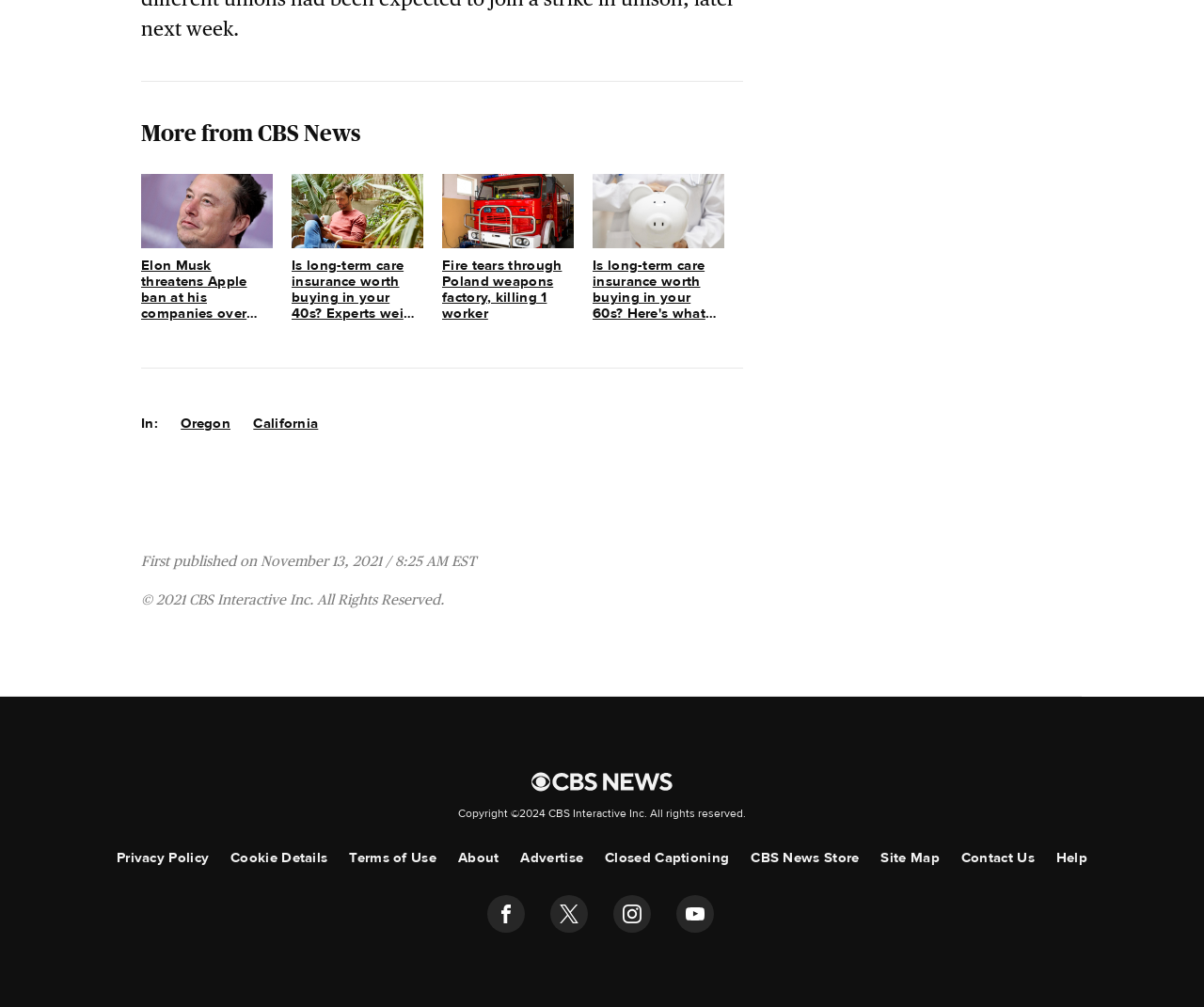Using the description "Terms of Use", locate and provide the bounding box of the UI element.

[0.29, 0.839, 0.362, 0.865]